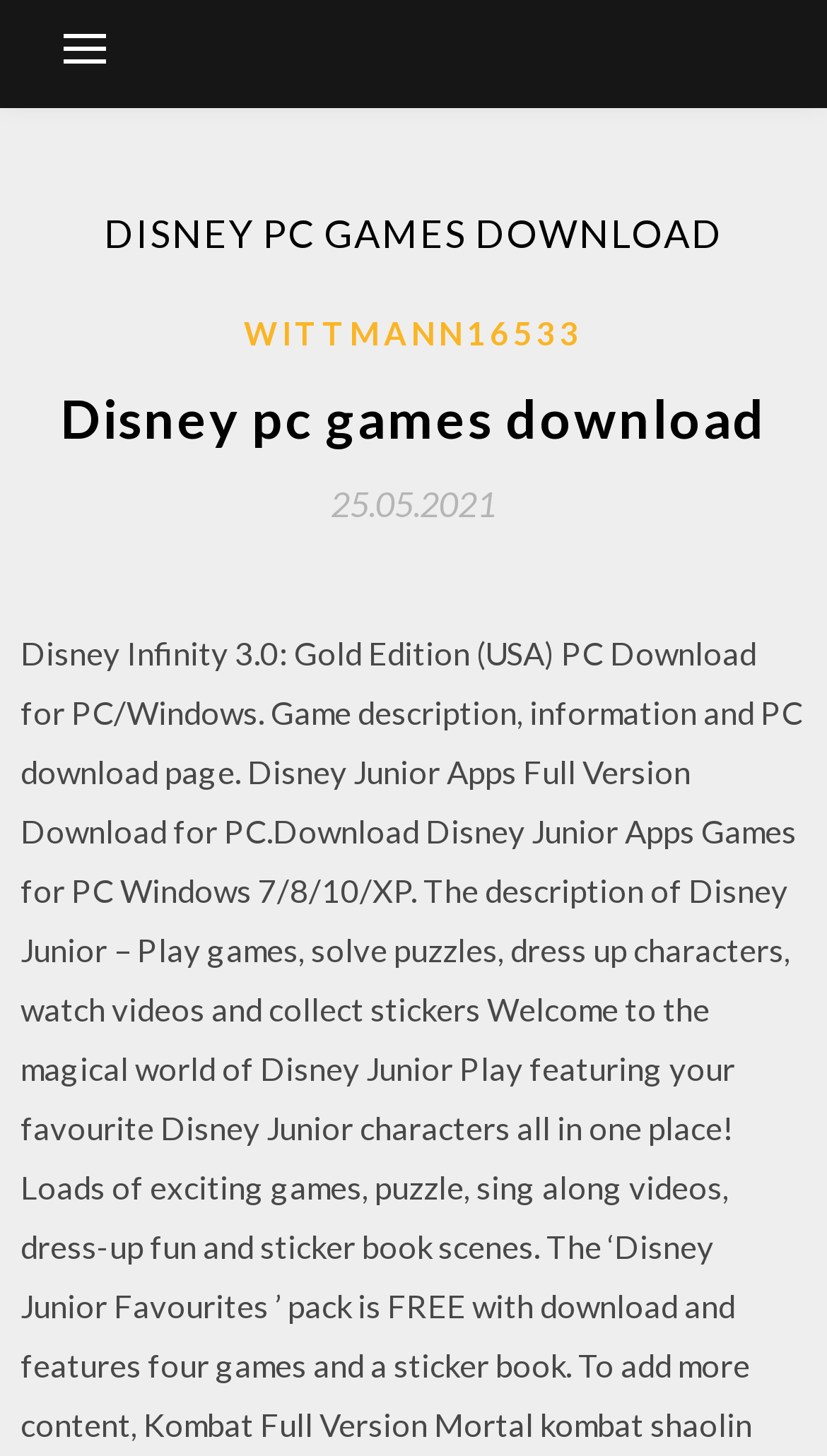What is the date of the latest update?
Look at the image and respond with a one-word or short-phrase answer.

25.05.2021